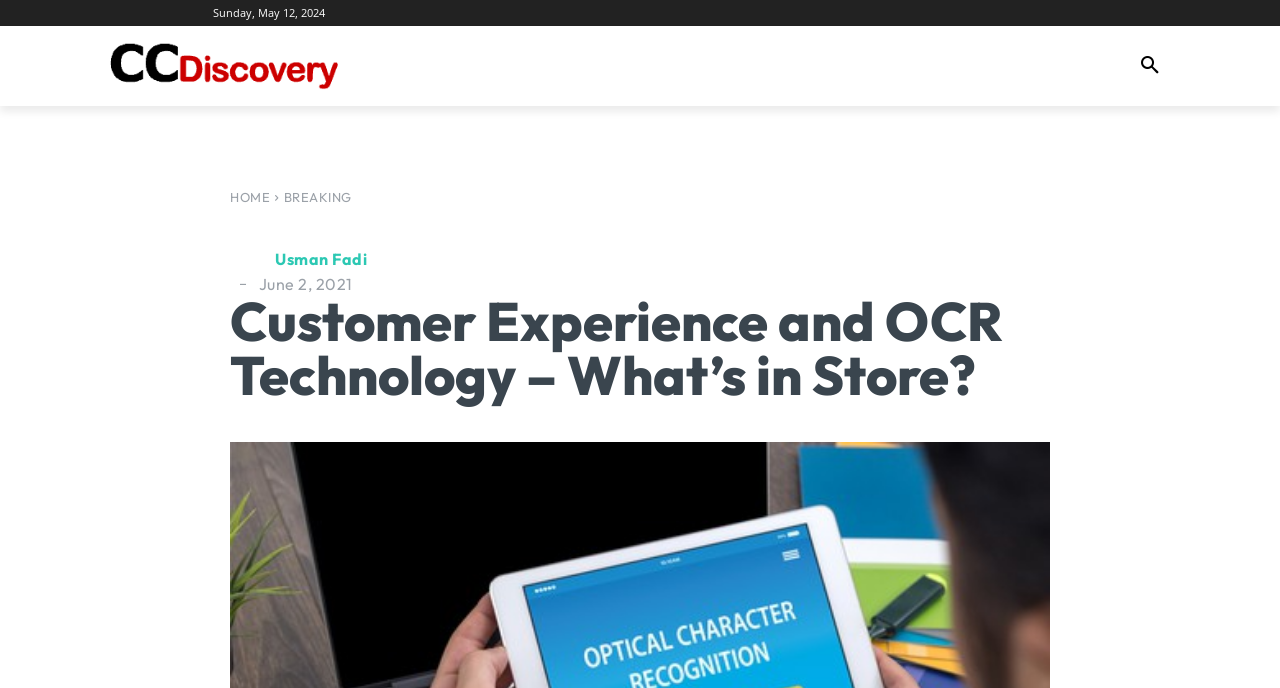Find the bounding box coordinates of the clickable element required to execute the following instruction: "go to HEALTH page". Provide the coordinates as four float numbers between 0 and 1, i.e., [left, top, right, bottom].

[0.311, 0.038, 0.388, 0.154]